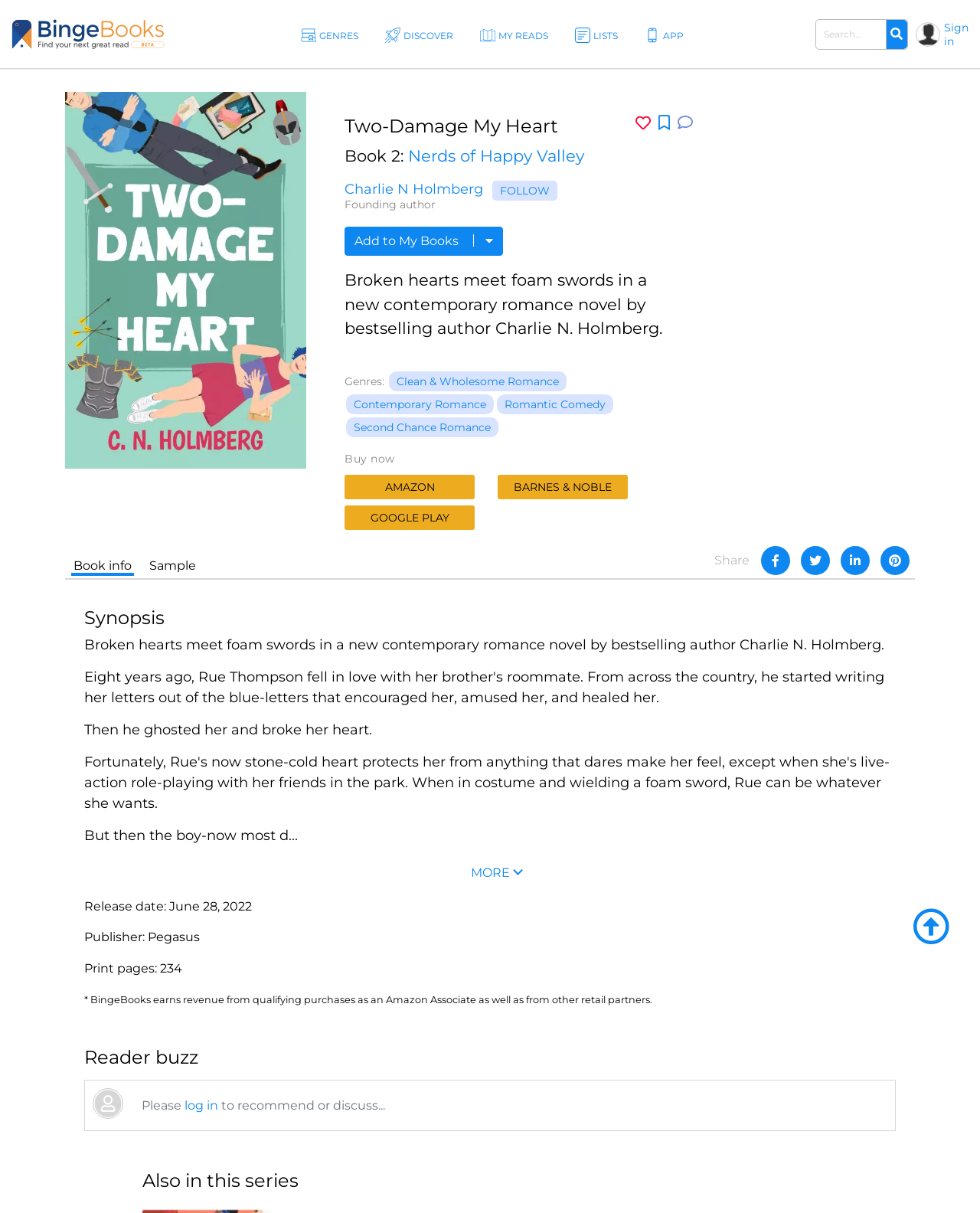Identify the bounding box for the UI element described as: "title="Find your next great read"". The coordinates should be four float numbers between 0 and 1, i.e., [left, top, right, bottom].

[0.012, 0.015, 0.168, 0.042]